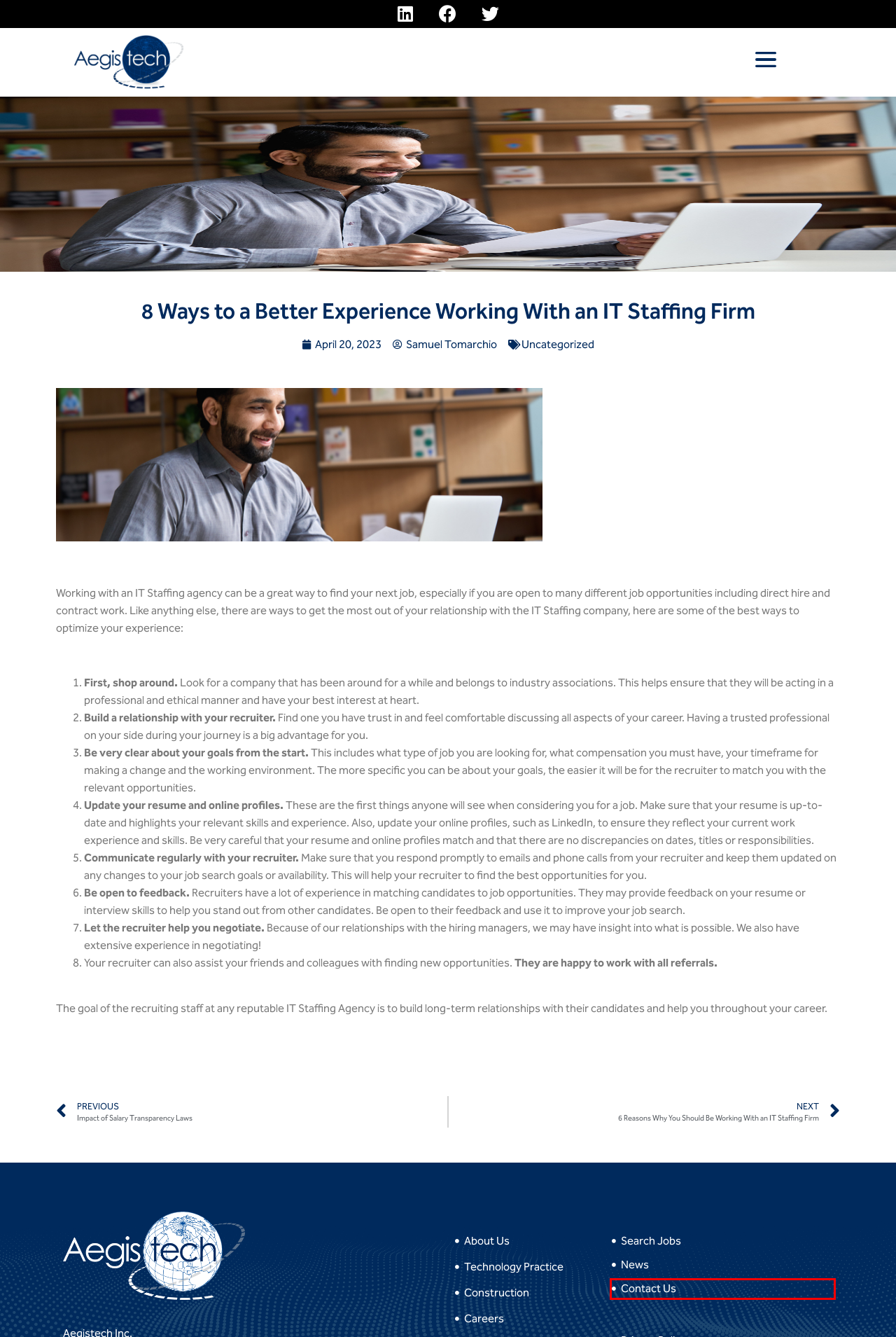Examine the screenshot of a webpage with a red rectangle bounding box. Select the most accurate webpage description that matches the new webpage after clicking the element within the bounding box. Here are the candidates:
A. Uncategorized Archives - Aegistech
B. Technology Jobs | Best Paying Technology Jobs
C. Blog - Aegistech
D. Hire Tech |Tech Staffing | Tech Recruiting Companies | Aegistech
E. Contact Us - Aegistech
F. IT Staffing Company | IT Staffing Services | Aegistech
G. 6 Reasons Why You Should Be Working With an IT Staffing Firm - Aegistech
H. IT Recruiter | IT Recruiting | IT Staffing | Aegistech

E